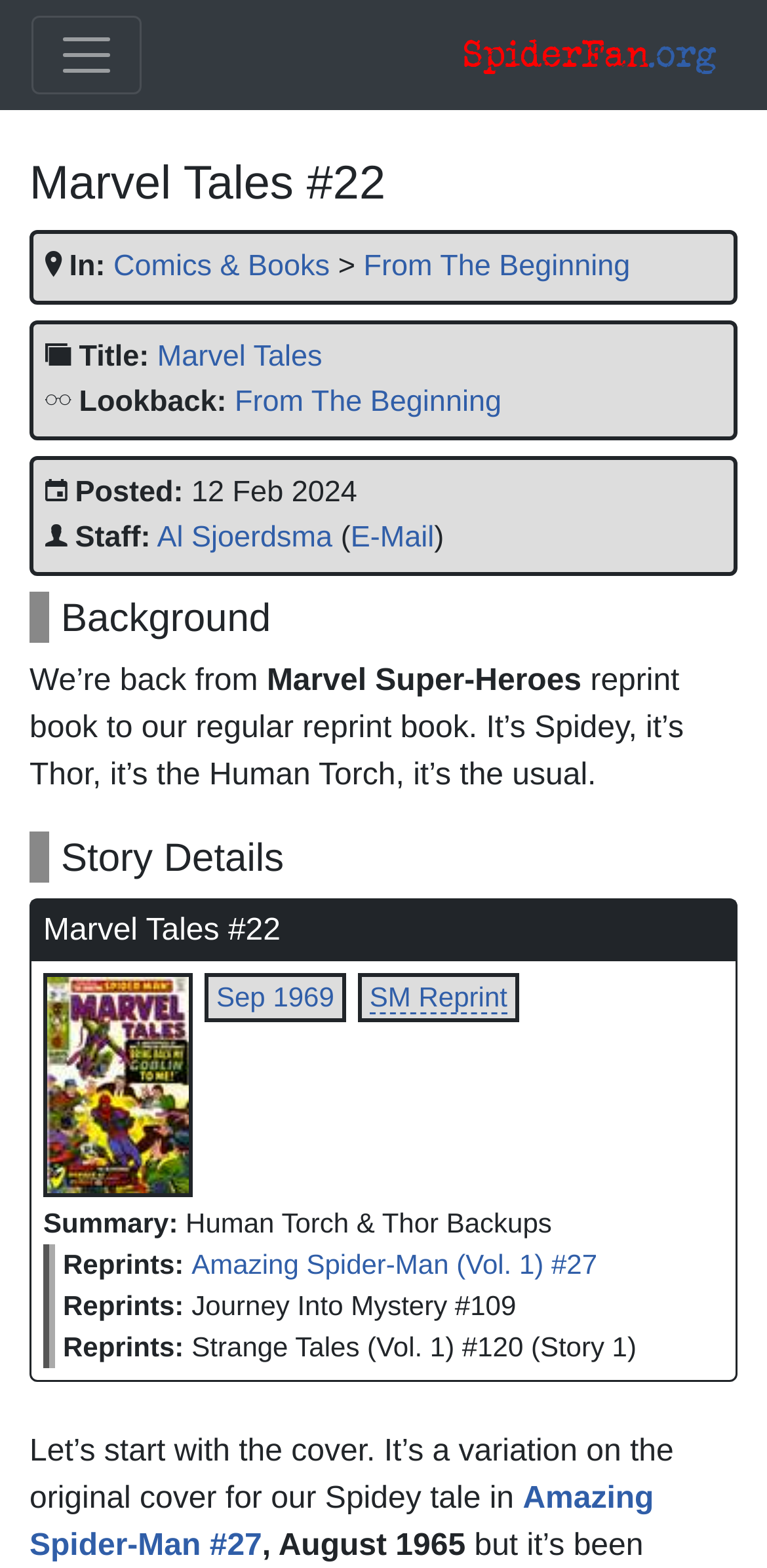What is the date posted?
Use the screenshot to answer the question with a single word or phrase.

12 Feb 2024